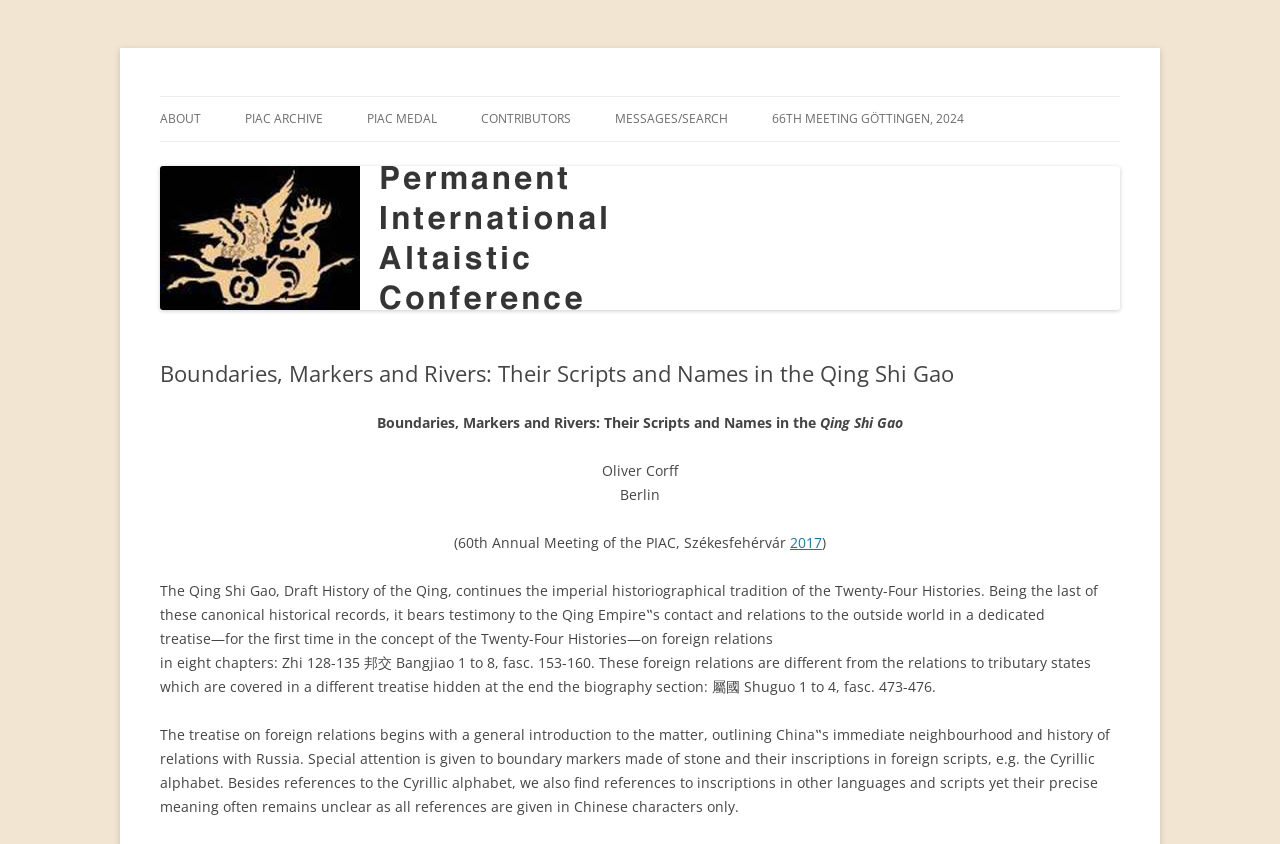Answer with a single word or phrase: 
What is the title of the article?

Boundaries, Markers and Rivers: Their Scripts and Names in the Qing Shi Gao